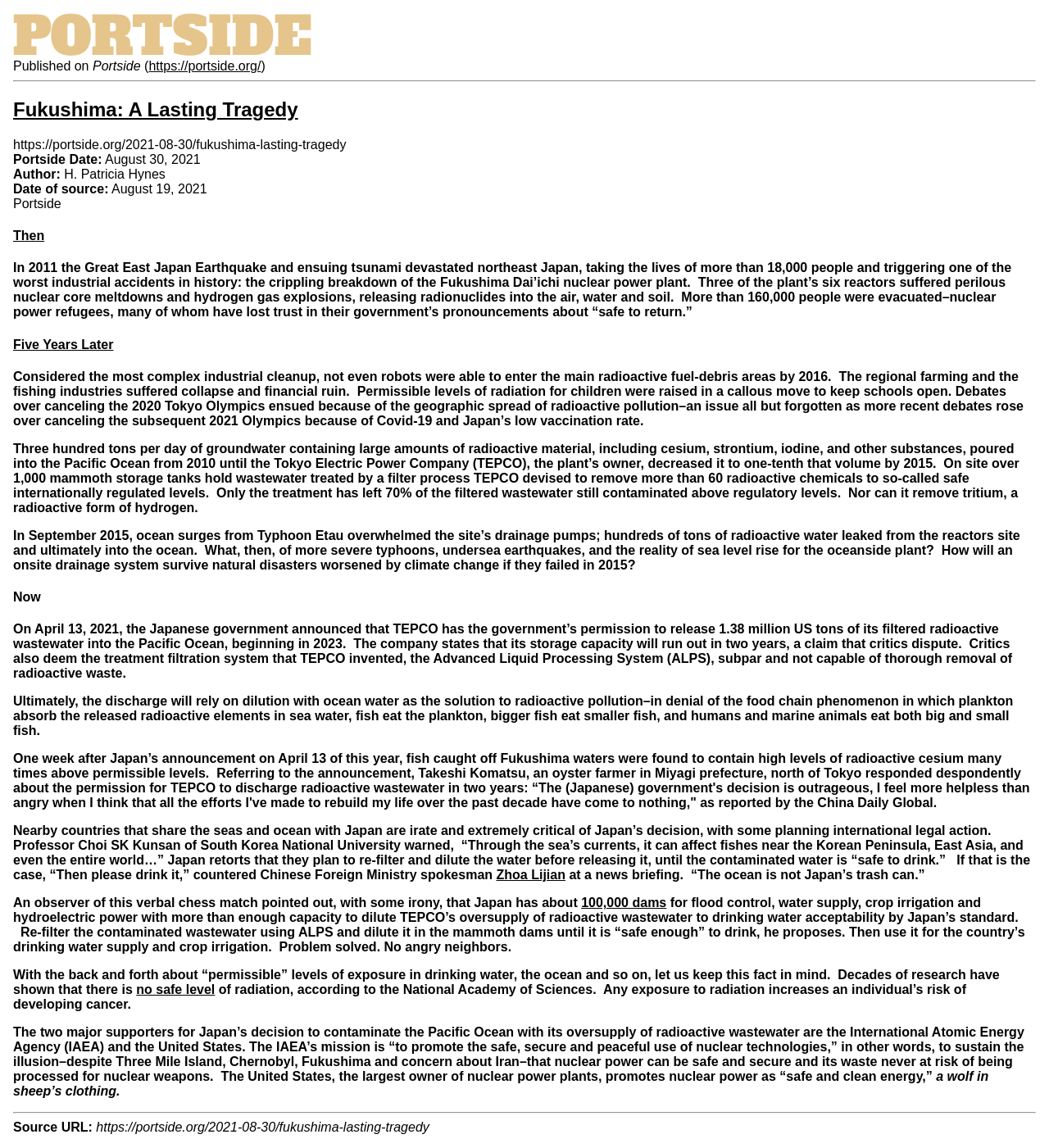Determine the bounding box for the UI element as described: "no safe level". The coordinates should be represented as four float numbers between 0 and 1, formatted as [left, top, right, bottom].

[0.13, 0.856, 0.205, 0.868]